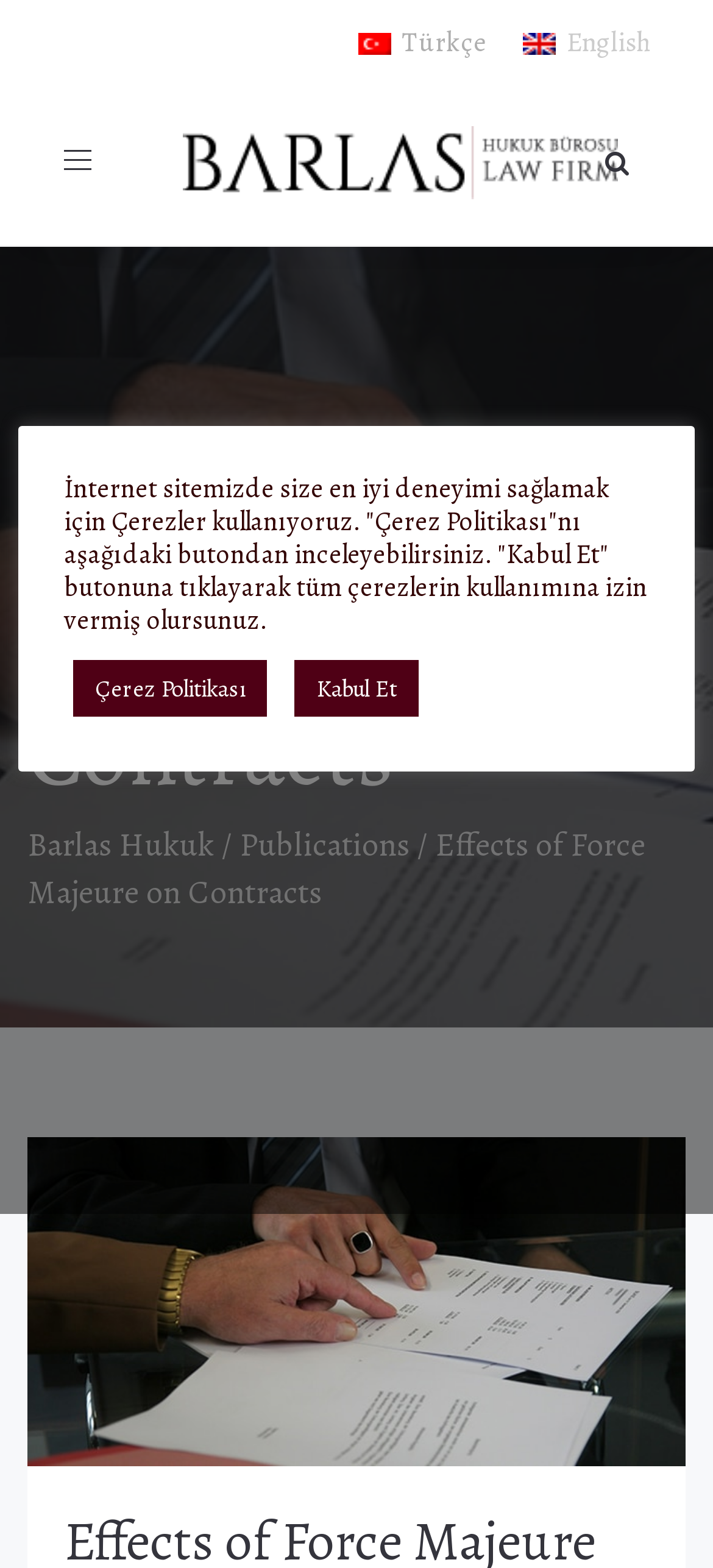From the image, can you give a detailed response to the question below:
What language options are available on this webpage?

The webpage provides language options, which can be found at the top of the page. There are two options: 'tr Türkçe' and 'en English', indicating that the webpage can be viewed in Turkish and English languages.